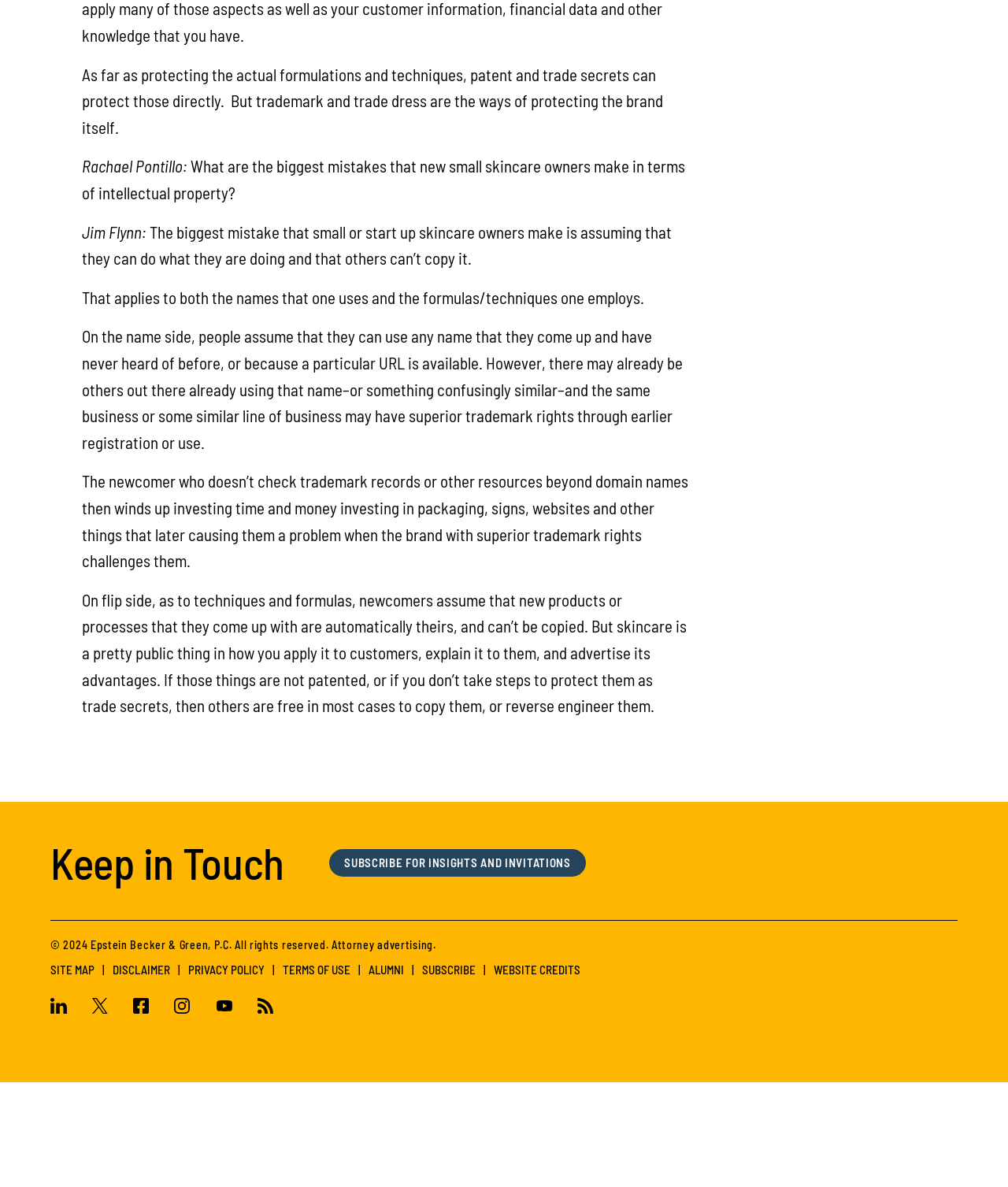For the given element description Subscribe for Insights and Invitations, determine the bounding box coordinates of the UI element. The coordinates should follow the format (top-left x, top-left y, bottom-right x, bottom-right y) and be within the range of 0 to 1.

[0.325, 0.802, 0.583, 0.828]